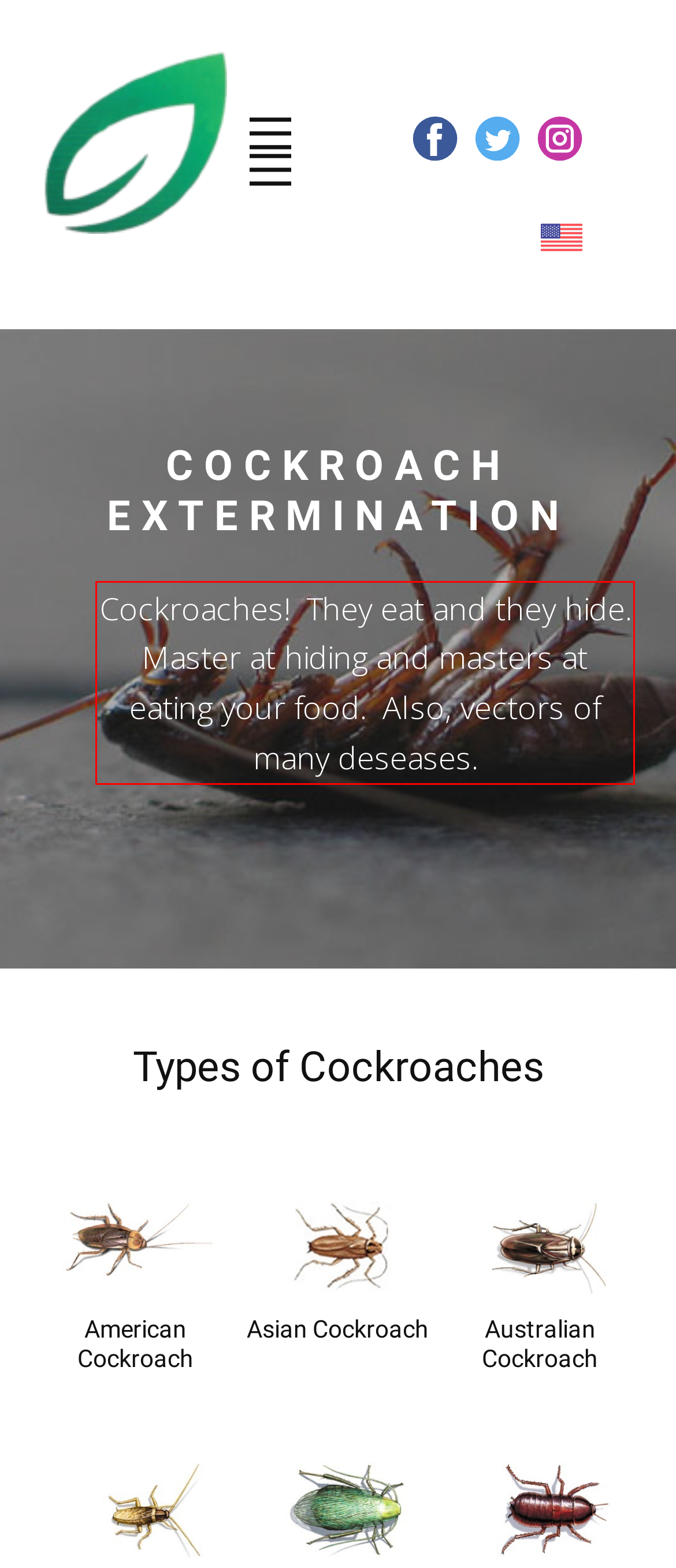Within the screenshot of a webpage, identify the red bounding box and perform OCR to capture the text content it contains.

Cockroaches! They eat and they hide. Master at hiding and masters at eating your food. Also, vectors of many deseases.